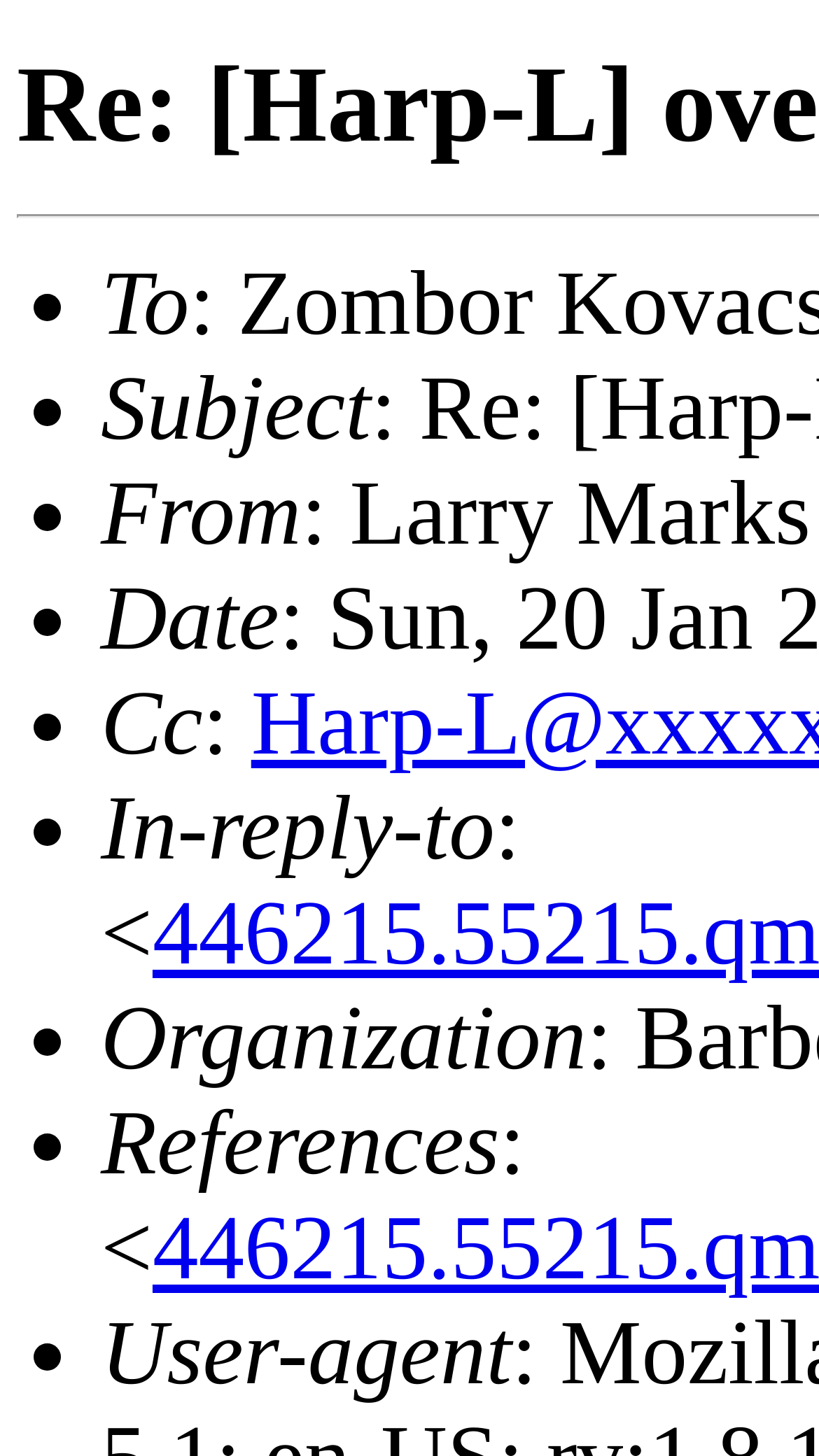Construct a comprehensive caption that outlines the webpage's structure and content.

This webpage appears to be an email thread discussion, specifically a reply to a topic about "overblows vs half valving" on a harp-related mailing list. 

At the top, there are several list markers, each represented by a bullet point, arranged vertically. To the right of each list marker, there are corresponding labels, including "To", "Subject", "From", "Date", "Cc", "In-reply-to", "Organization", "References", and "User-agent". These labels are positioned in a vertical column, with each label aligned to the right of its corresponding list marker. 

The overall structure of the webpage is a simple, vertical list of email metadata, with each item consisting of a bullet point and a brief label.